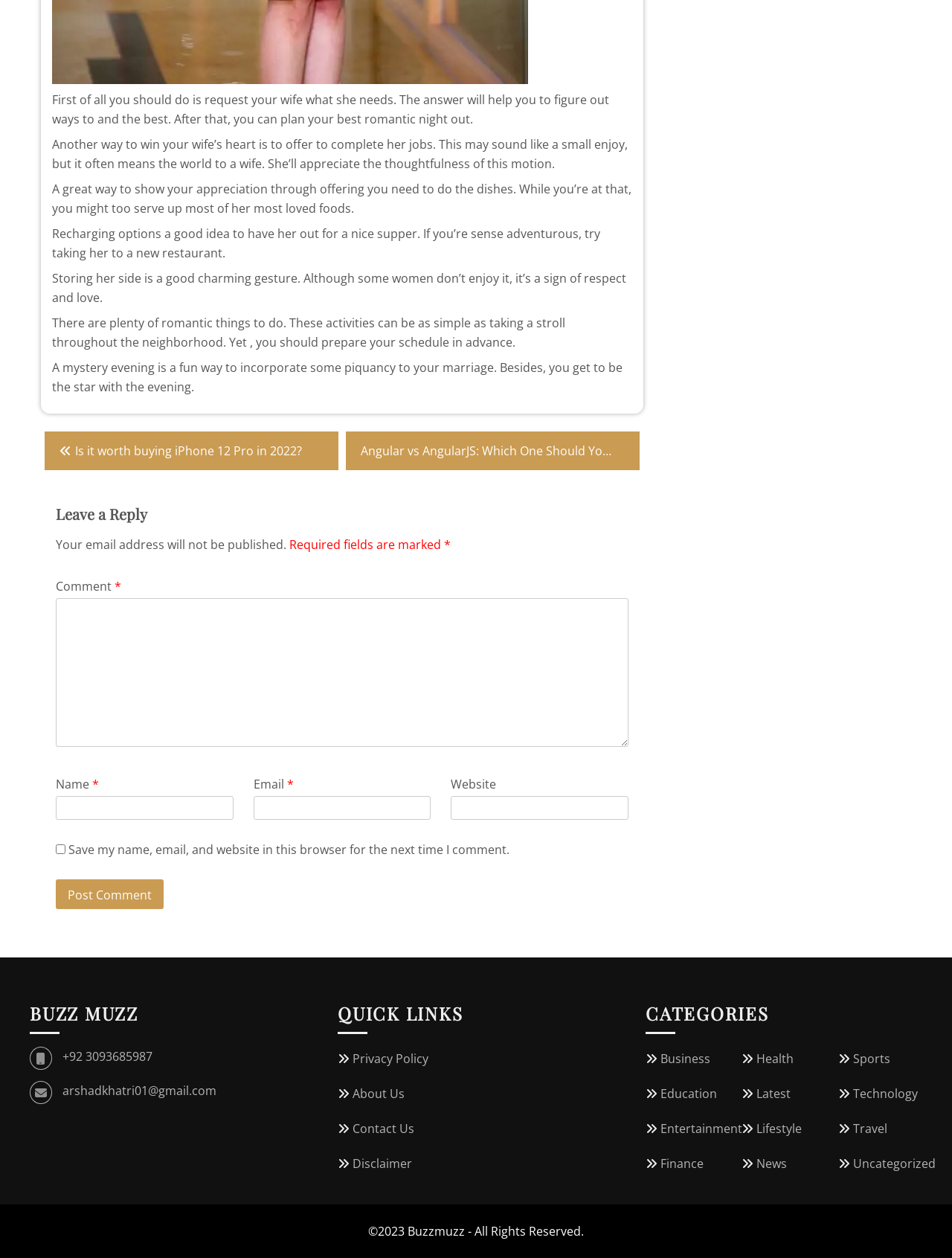What is the main topic of the webpage?
Answer the question with a thorough and detailed explanation.

The webpage appears to be a blog post or article that provides tips and ideas for a romantic night out. The text content suggests that the author is offering advice on how to plan a romantic evening, including suggestions such as asking one's wife what she needs, offering to complete her jobs, and planning a nice dinner.